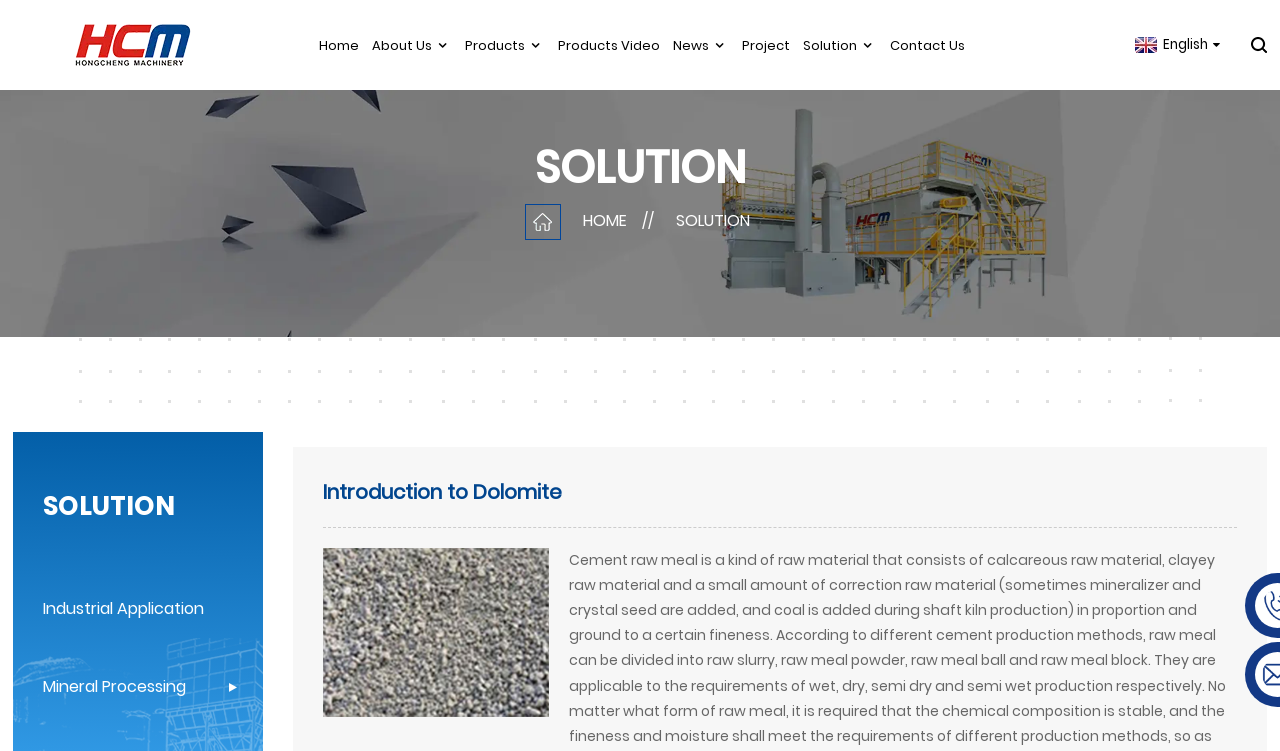Using the given description, provide the bounding box coordinates formatted as (top-left x, top-left y, bottom-right x, bottom-right y), with all values being floating point numbers between 0 and 1. Description: About Us

[0.29, 0.03, 0.353, 0.09]